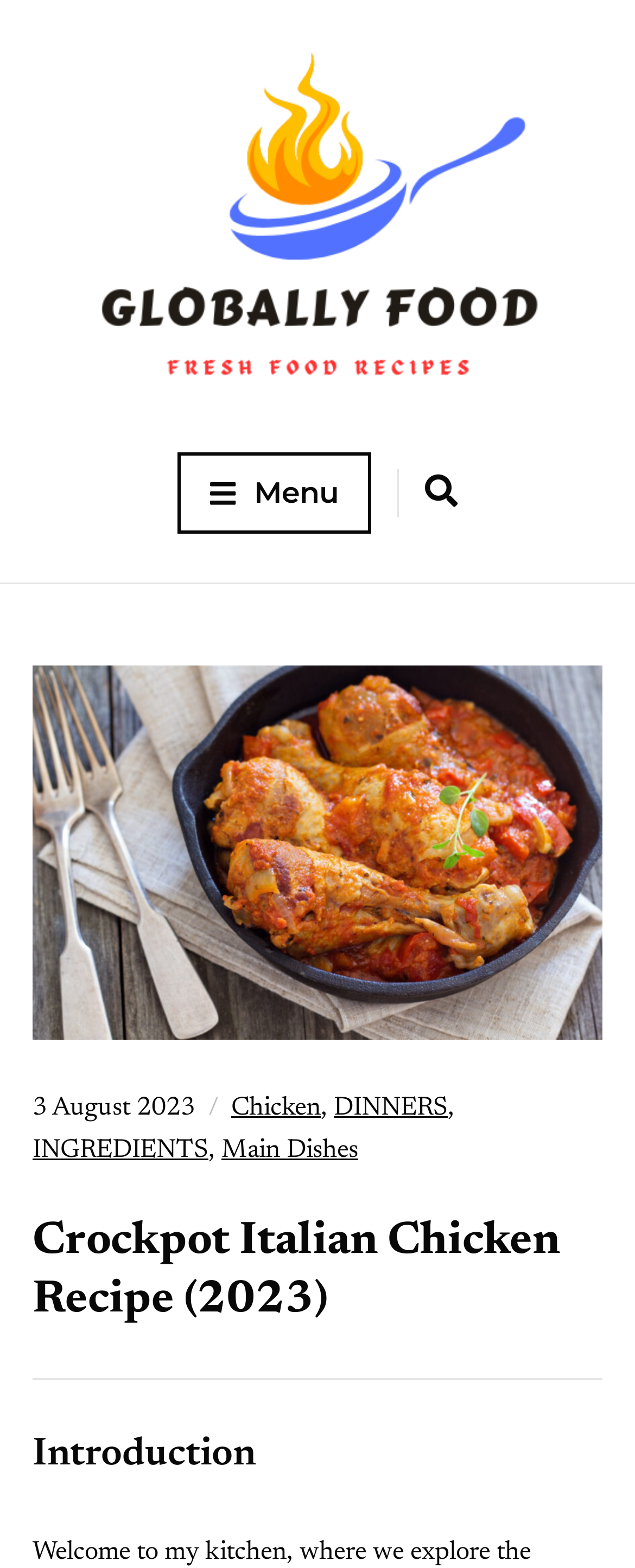Offer an extensive depiction of the webpage and its key elements.

The webpage is about a Crockpot Italian Chicken Recipe, as indicated by the title at the top of the page. At the top left corner, there is a logo for Globally Food, accompanied by a menu button and a search form button to the right. Below the logo, there is a large image of the crockpot Italian chicken dish, taking up most of the width of the page.

On the top right side, there is a timestamp indicating the date "3 August 2023". Below the timestamp, there are links to related categories, including "Chicken", "DINNERS", and "Main Dishes", separated by commas.

The main content of the page is divided into sections, with headings "Crockpot Italian Chicken Recipe (2023)" and "Introduction" in a hierarchical structure. The "Introduction" section is located below the "Crockpot Italian Chicken Recipe (2023)" section, suggesting that it provides an overview of the recipe.